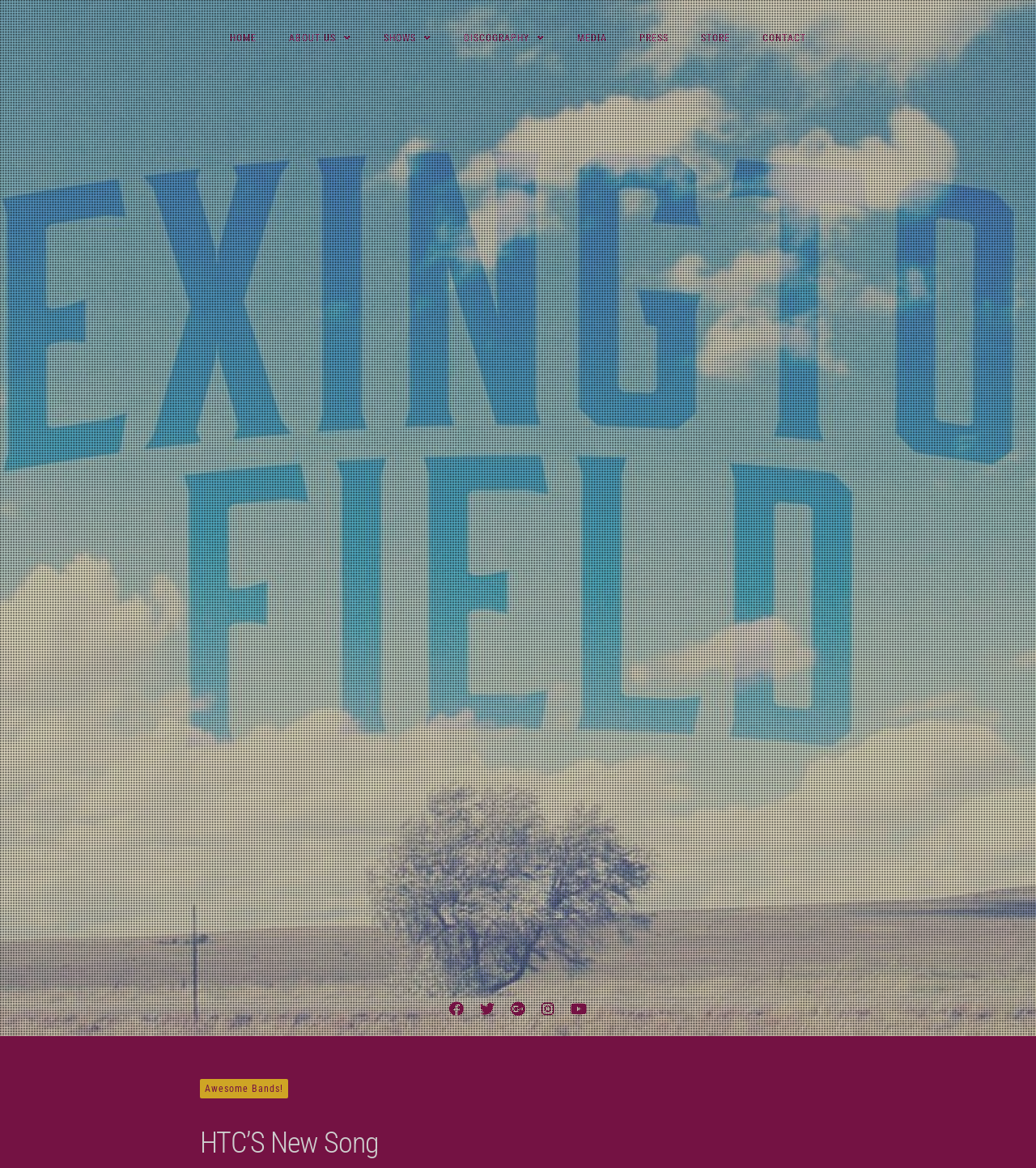Given the webpage screenshot and the description, determine the bounding box coordinates (top-left x, top-left y, bottom-right x, bottom-right y) that define the location of the UI element matching this description: Shows

[0.356, 0.01, 0.43, 0.053]